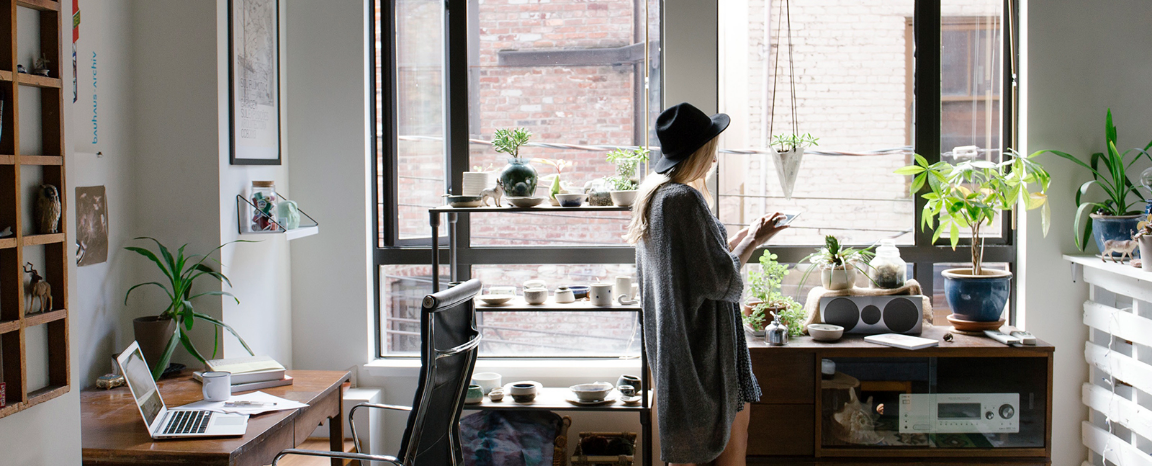What is on the desk?
From the screenshot, supply a one-word or short-phrase answer.

A laptop and a cup